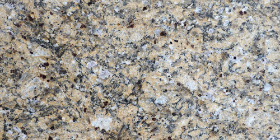What makes limestone suitable for various applications?
Please respond to the question with a detailed and well-explained answer.

The caption highlights limestone's versatility, making it suitable for a variety of applications, ranging from wall cladding and statuary in outdoor settings to flooring and decorative elements within homes.